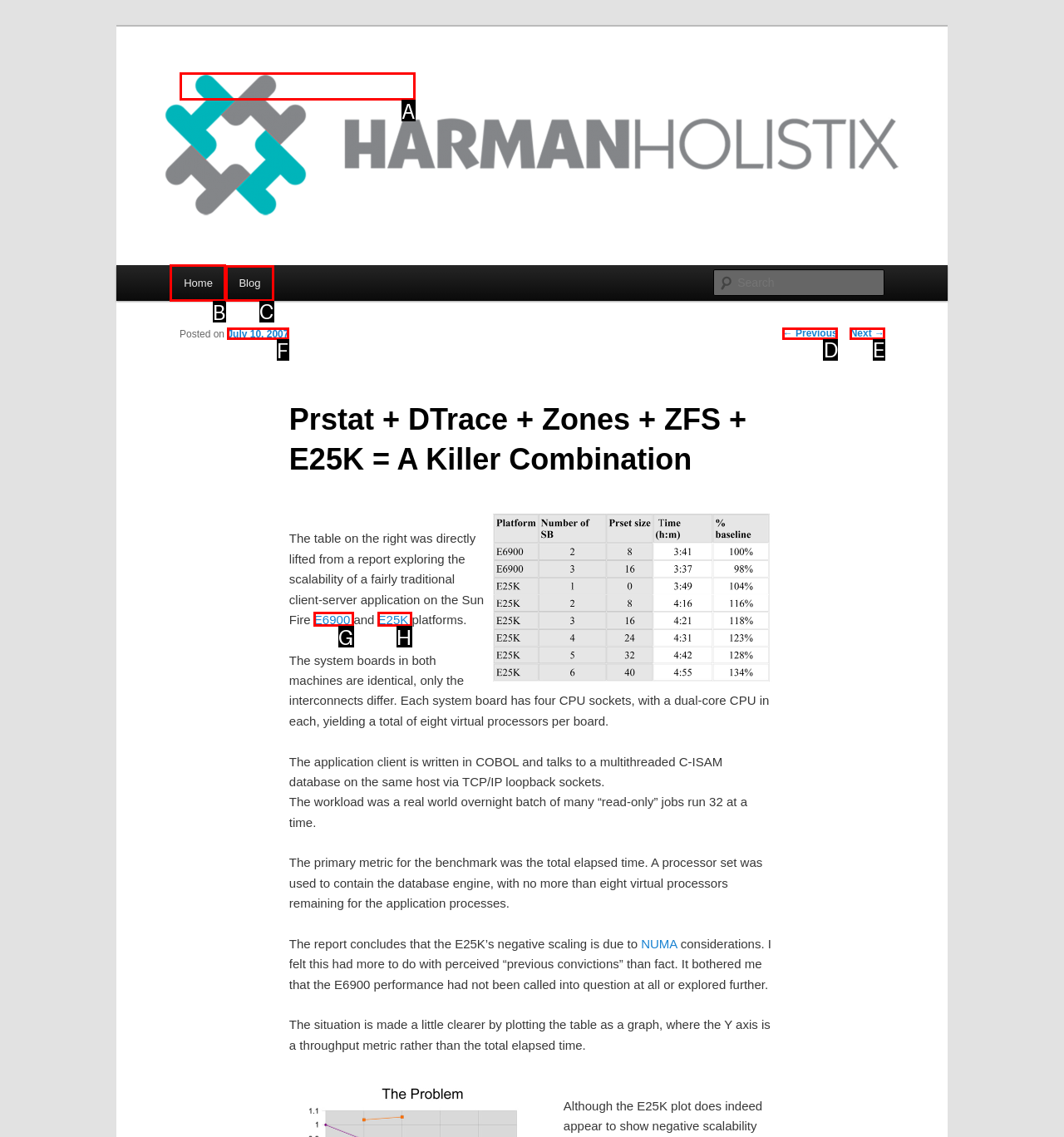Determine which element should be clicked for this task: Go to the home page
Answer with the letter of the selected option.

B